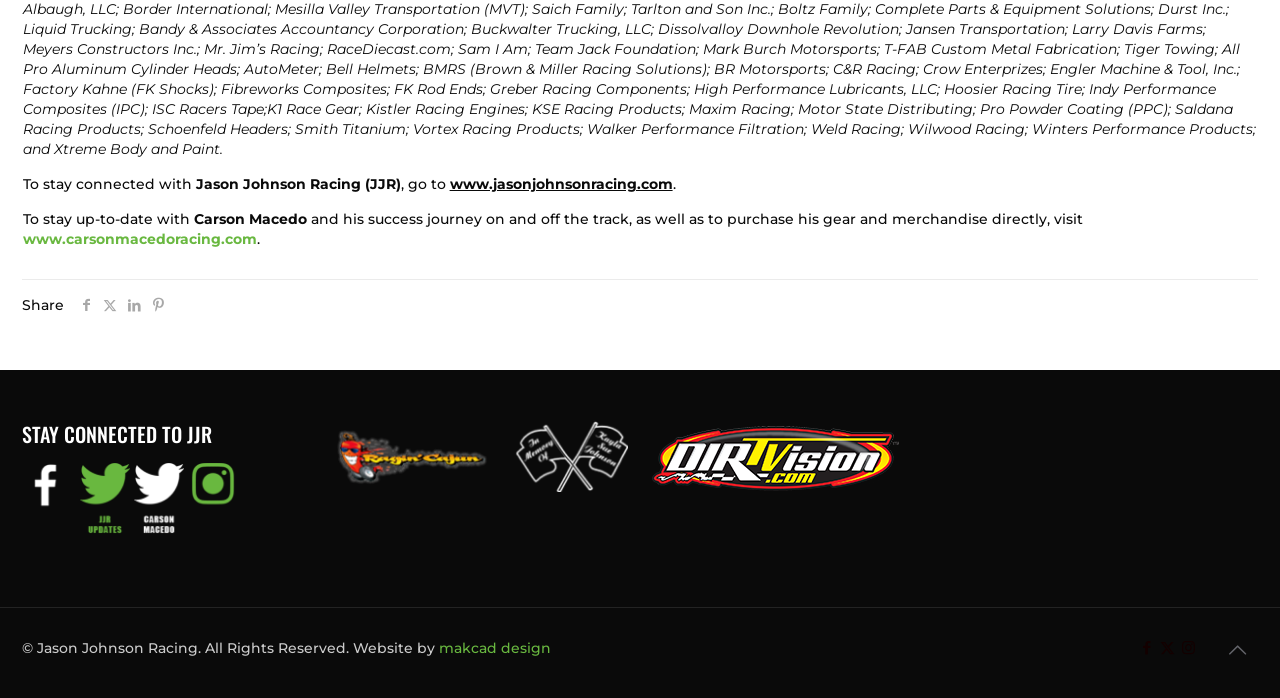How many social media icons are present at the bottom of the webpage?
Use the image to give a comprehensive and detailed response to the question.

At the bottom of the webpage, there are four social media icons: Facebook, Twitter, LinkedIn, and Instagram. These icons are located within the complementary section with bounding box coordinates [0.89, 0.913, 0.902, 0.941] for Facebook, [0.906, 0.913, 0.918, 0.941] for Twitter, and so on.